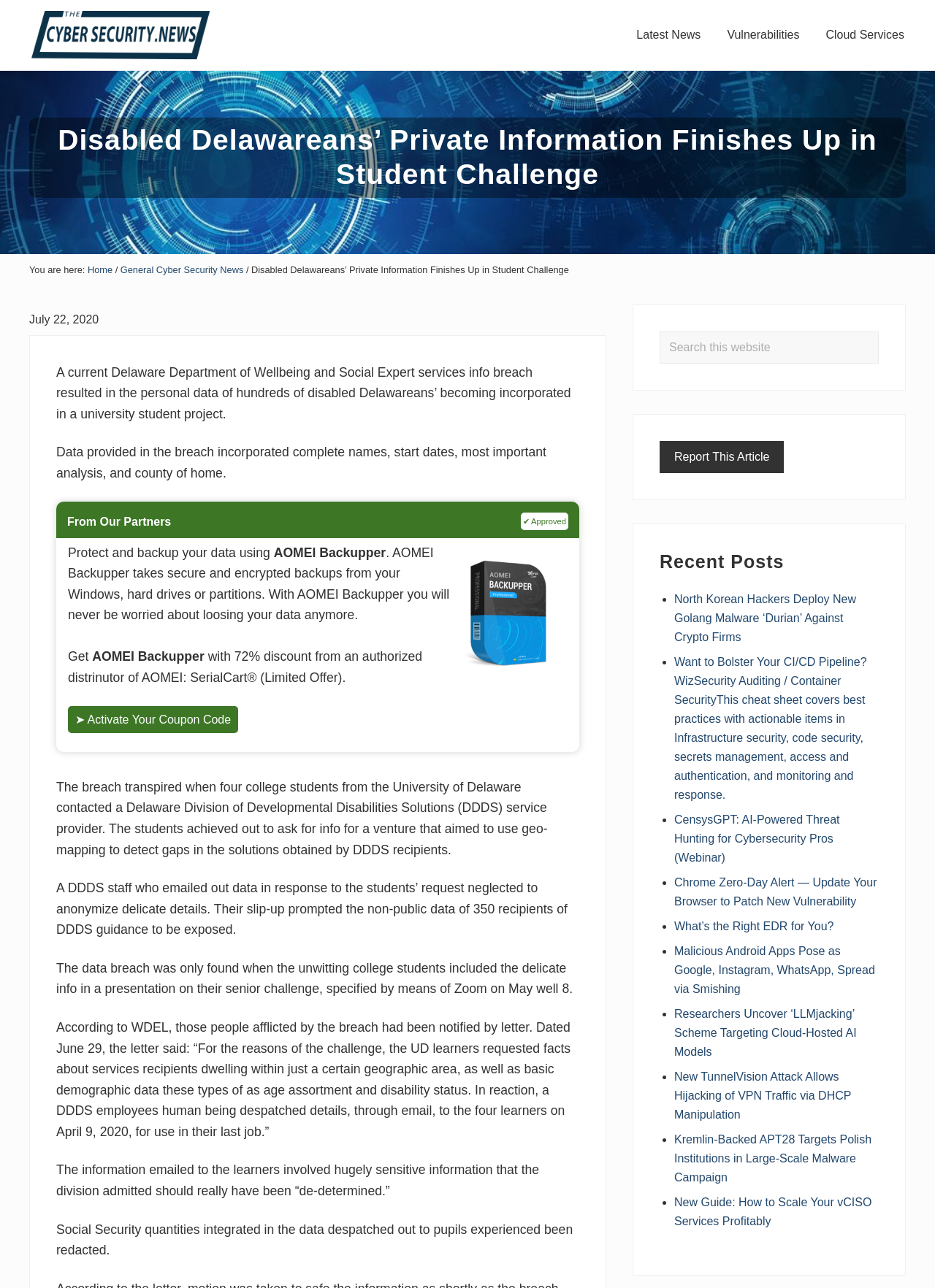How many recent posts are listed on the webpage?
Provide an in-depth and detailed explanation in response to the question.

I found the answer by looking at the 'Recent Posts' section on the right-hand side of the webpage. I counted the number of list items, each representing a recent post, and found that there are 10 posts listed.